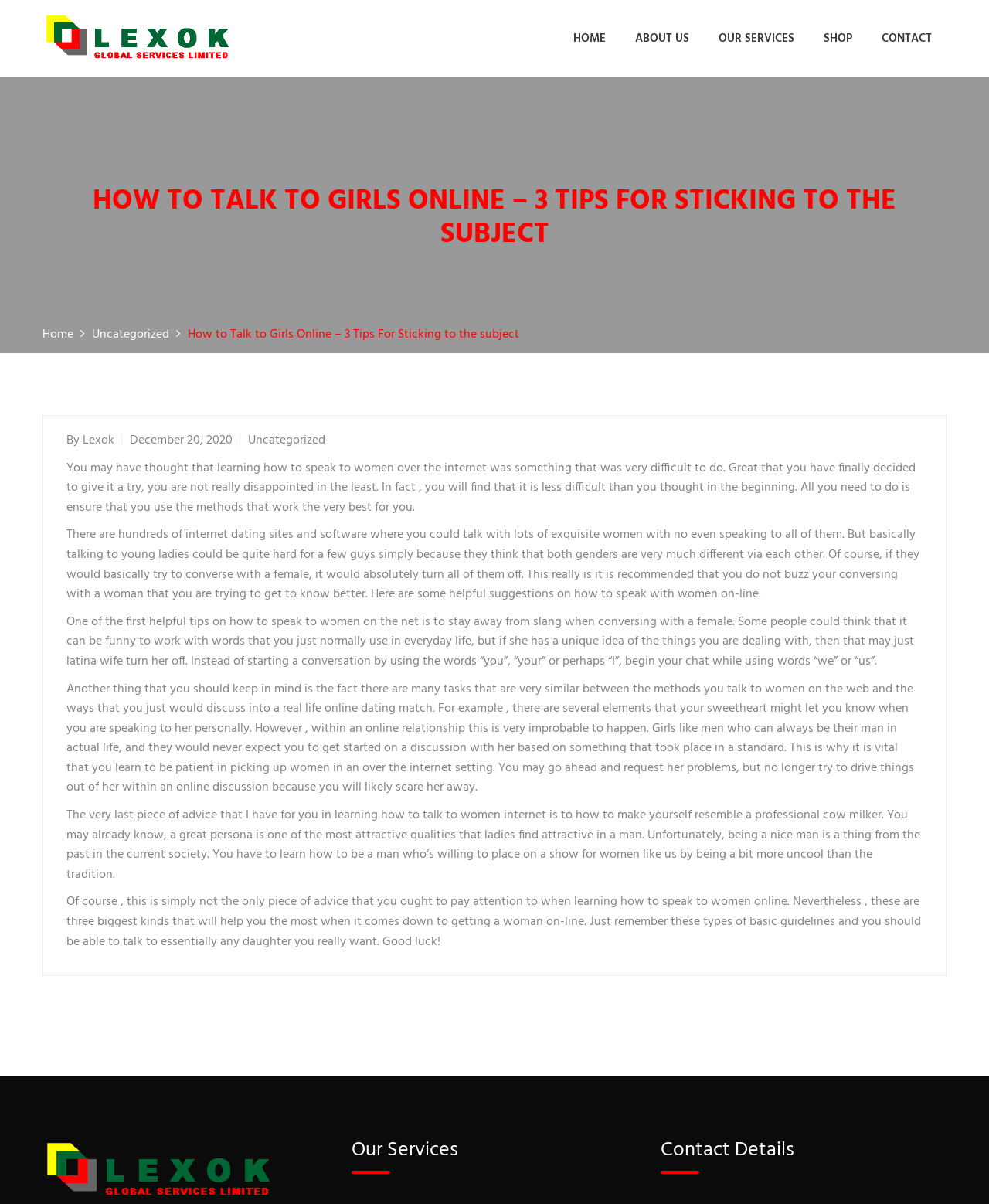Can you determine the bounding box coordinates of the area that needs to be clicked to fulfill the following instruction: "Try AvoMD/Log in"?

None